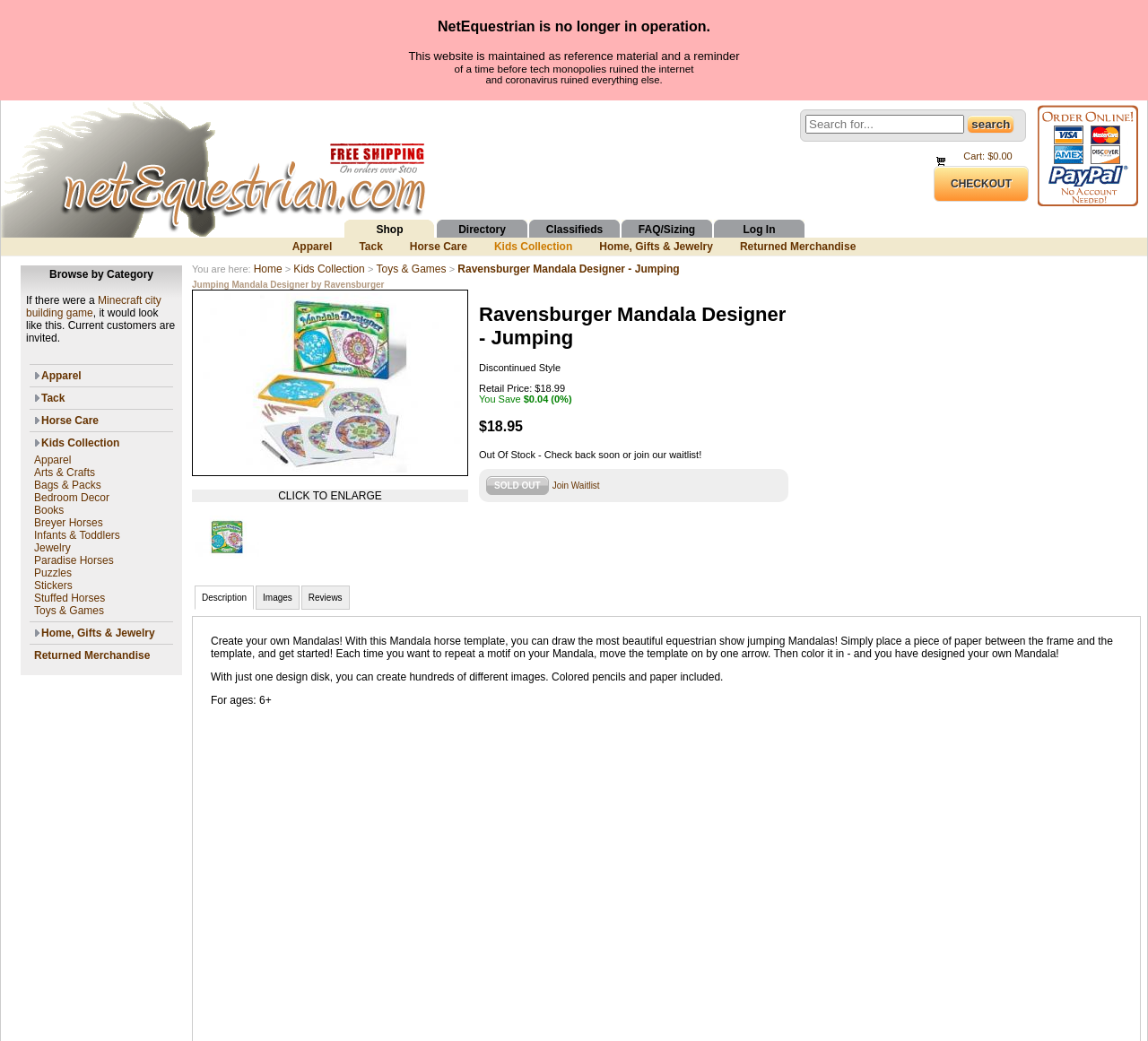Find the bounding box coordinates for the area that should be clicked to accomplish the instruction: "Browse by category".

[0.001, 0.246, 0.162, 0.657]